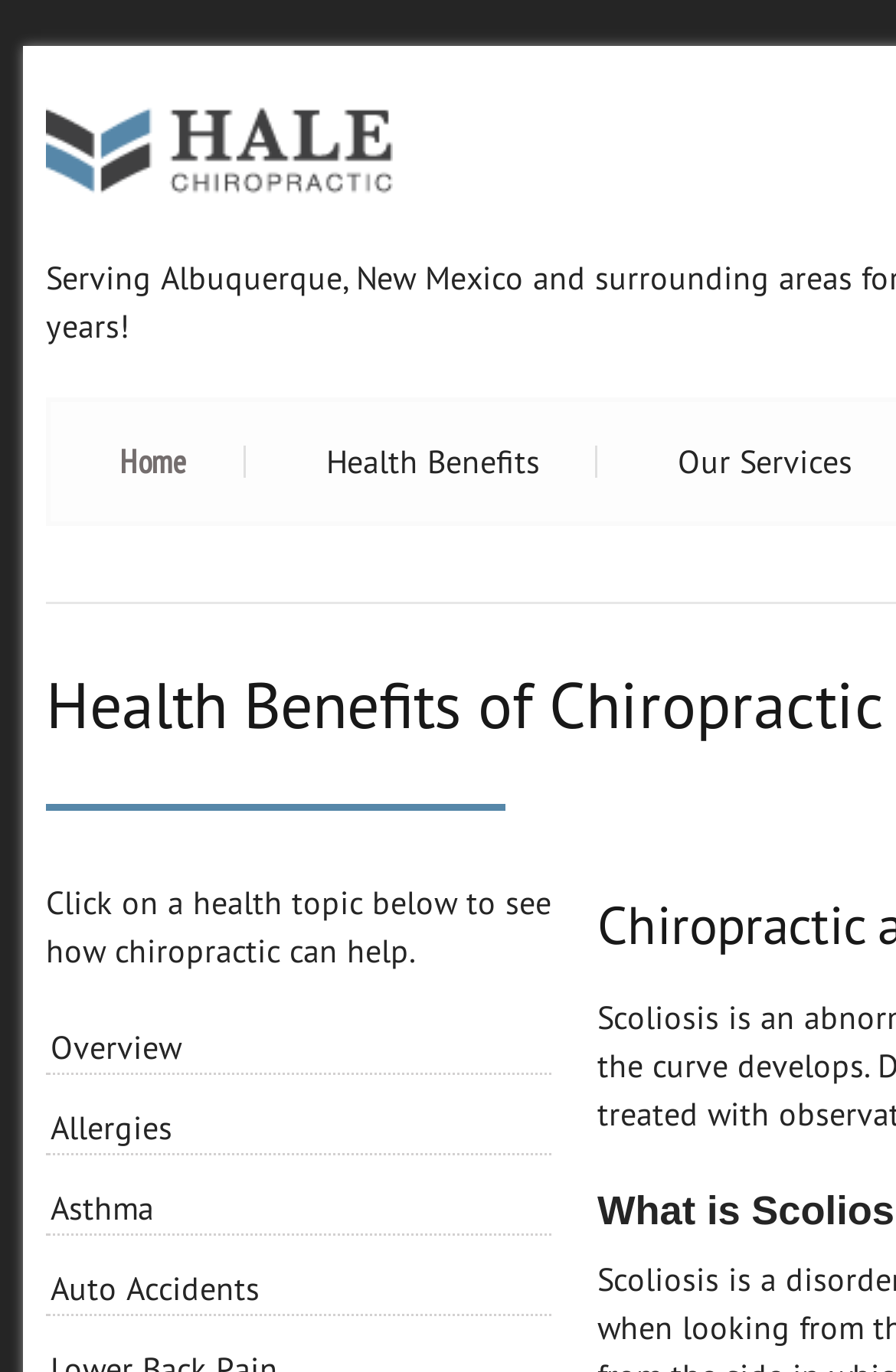Using the provided element description, identify the bounding box coordinates as (top-left x, top-left y, bottom-right x, bottom-right y). Ensure all values are between 0 and 1. Description: Allergies

[0.056, 0.807, 0.192, 0.837]